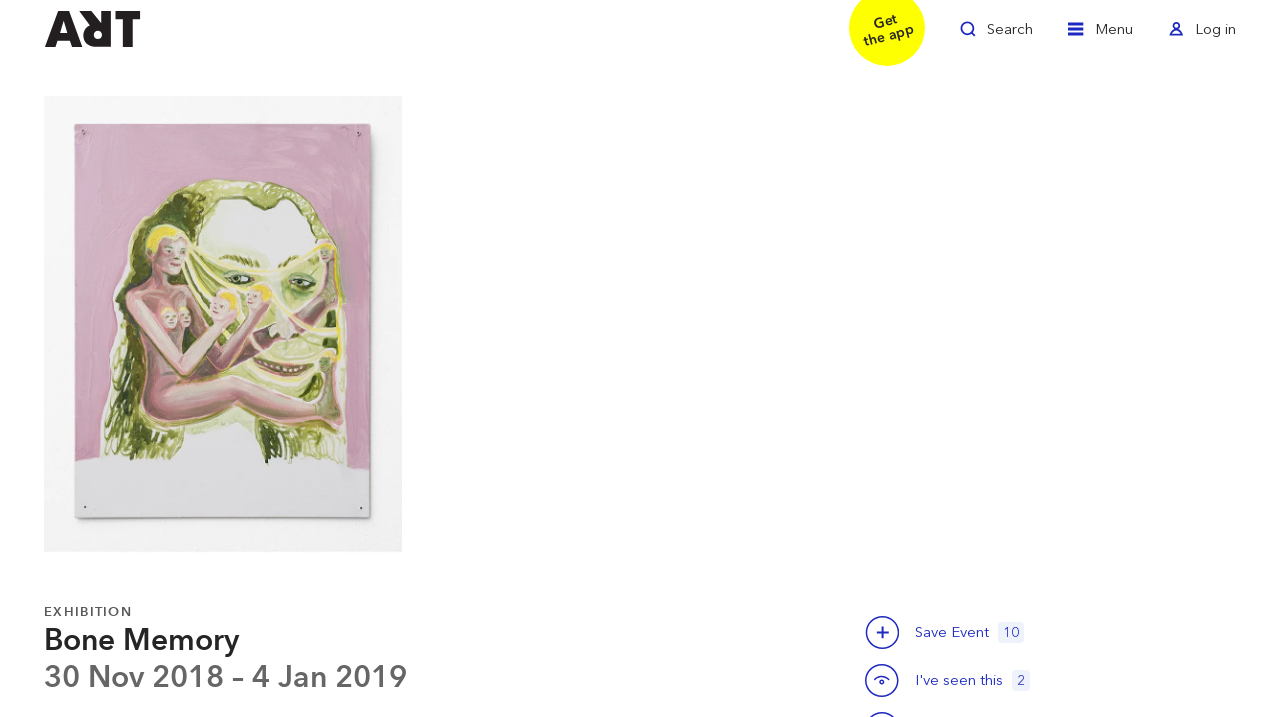What is the theme of the image?
Using the image, provide a concise answer in one word or a short phrase.

Bone Memory